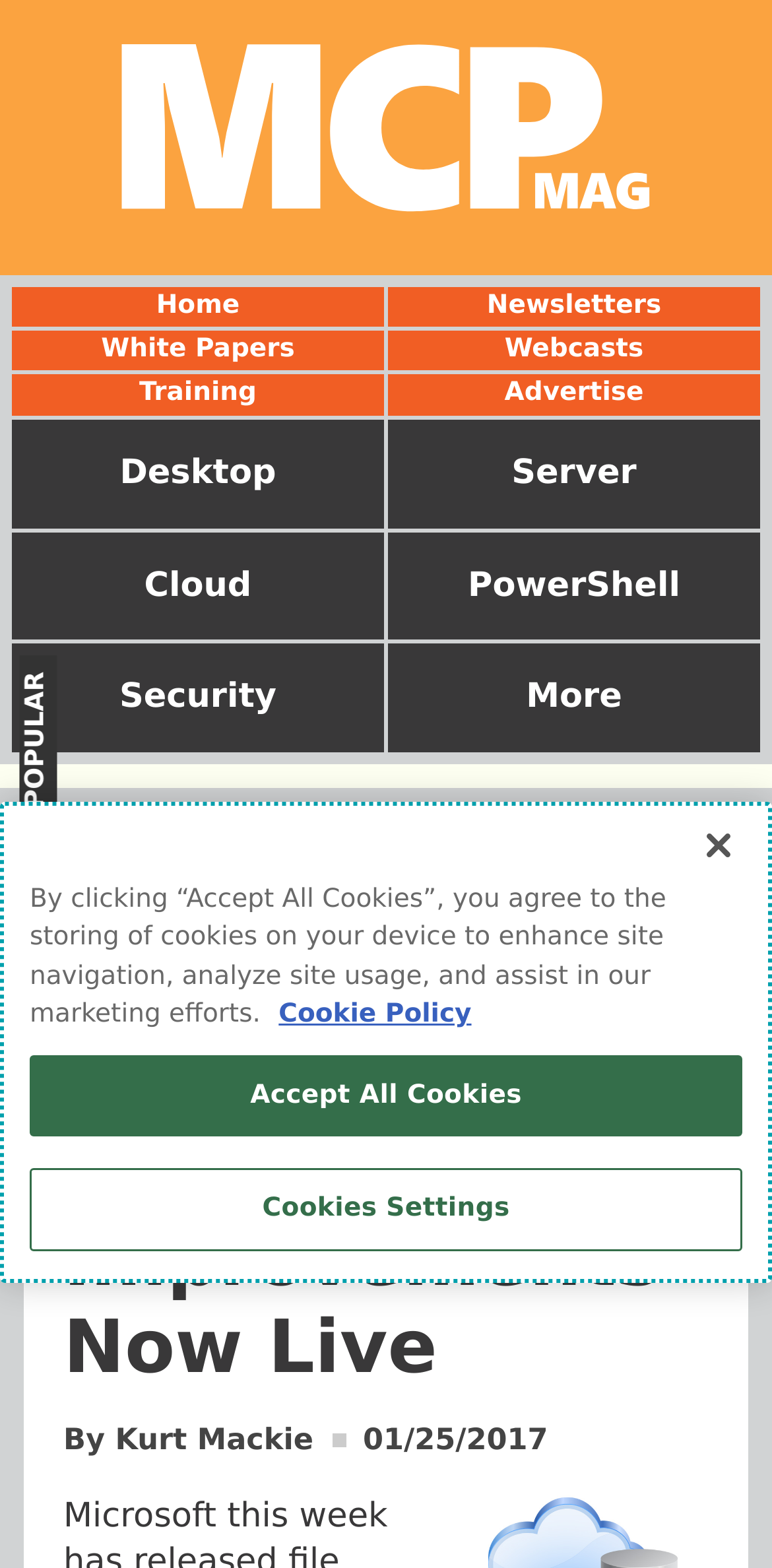Determine the bounding box coordinates for the area that should be clicked to carry out the following instruction: "go to home page".

[0.023, 0.187, 0.49, 0.205]